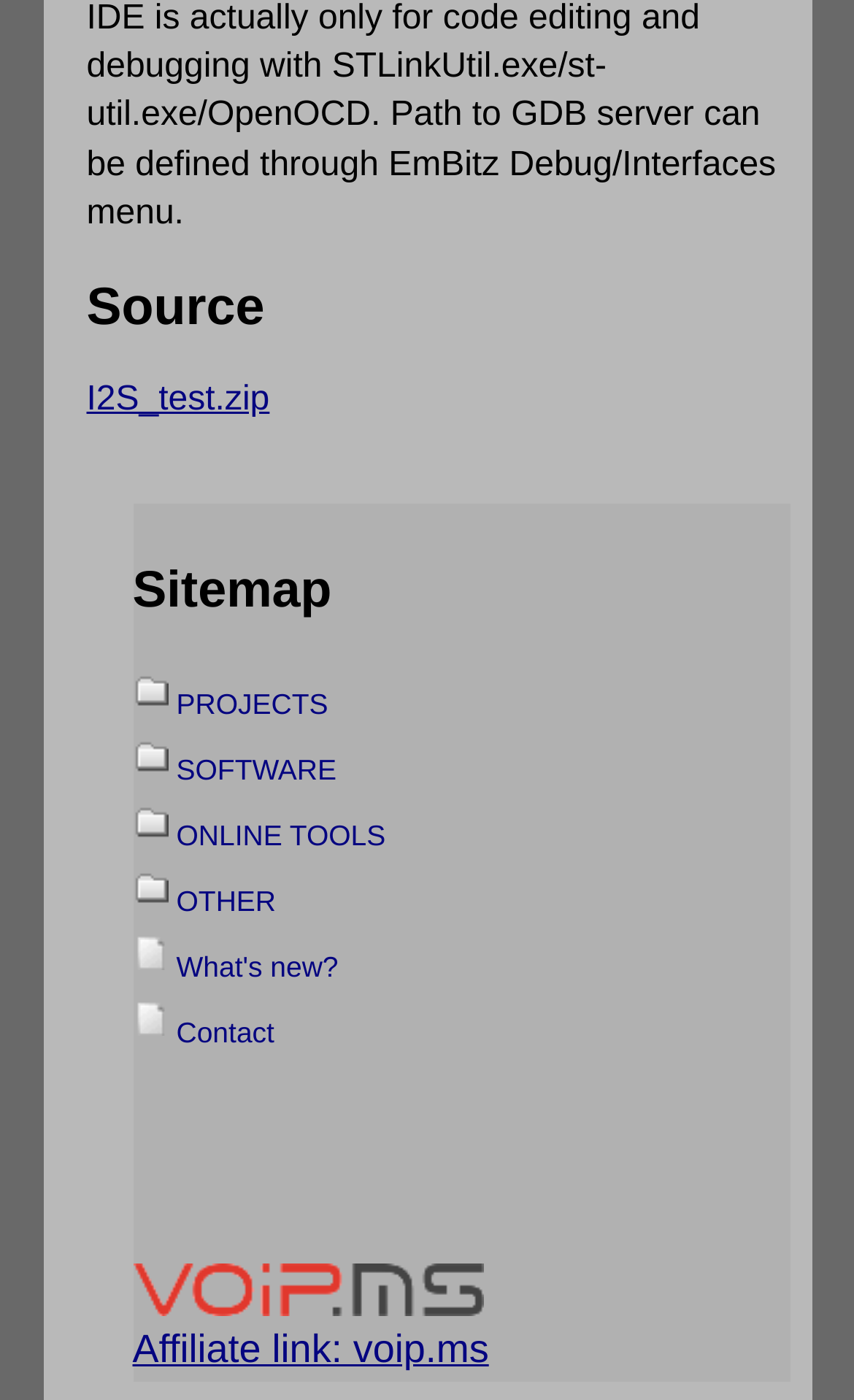Answer the question briefly using a single word or phrase: 
How many main categories are listed on the webpage?

5